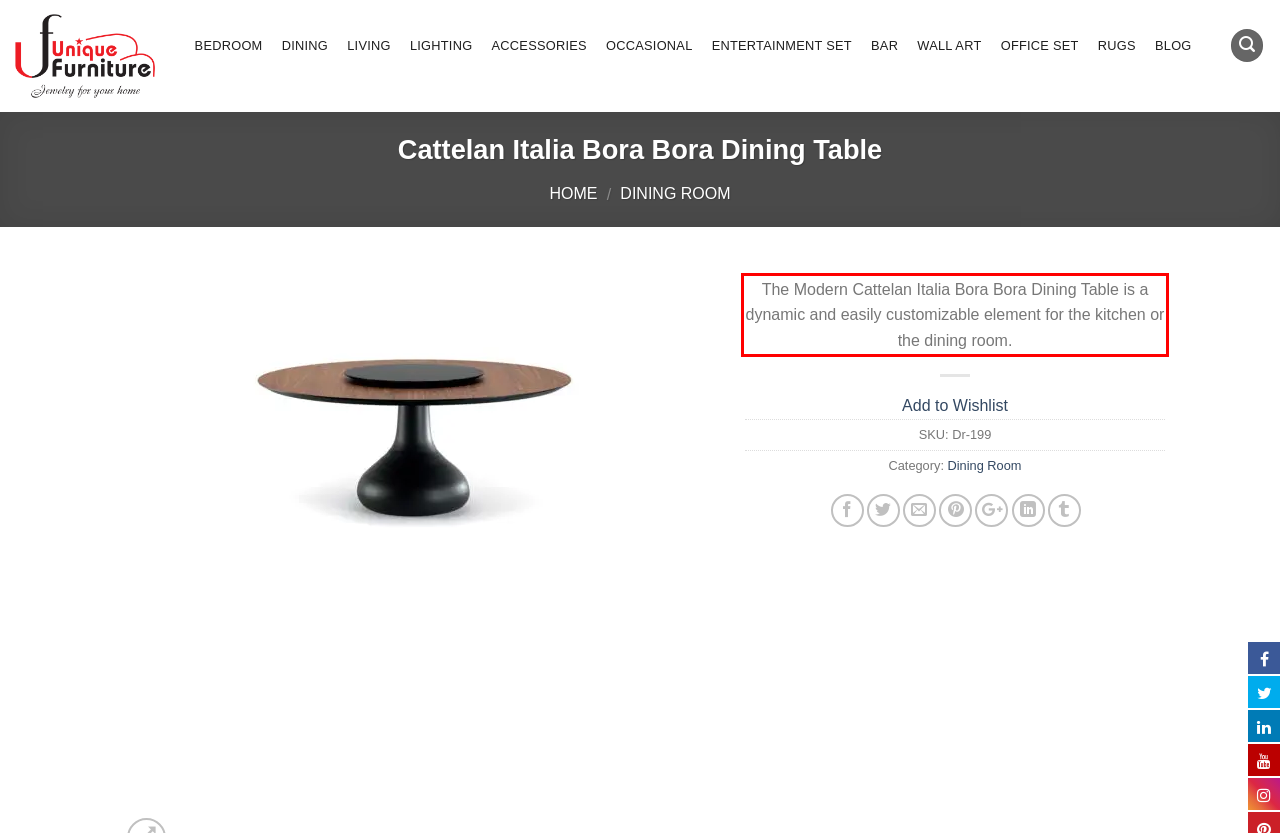The screenshot you have been given contains a UI element surrounded by a red rectangle. Use OCR to read and extract the text inside this red rectangle.

The Modern Cattelan Italia Bora Bora Dining Table is a dynamic and easily customizable element for the kitchen or the dining room.